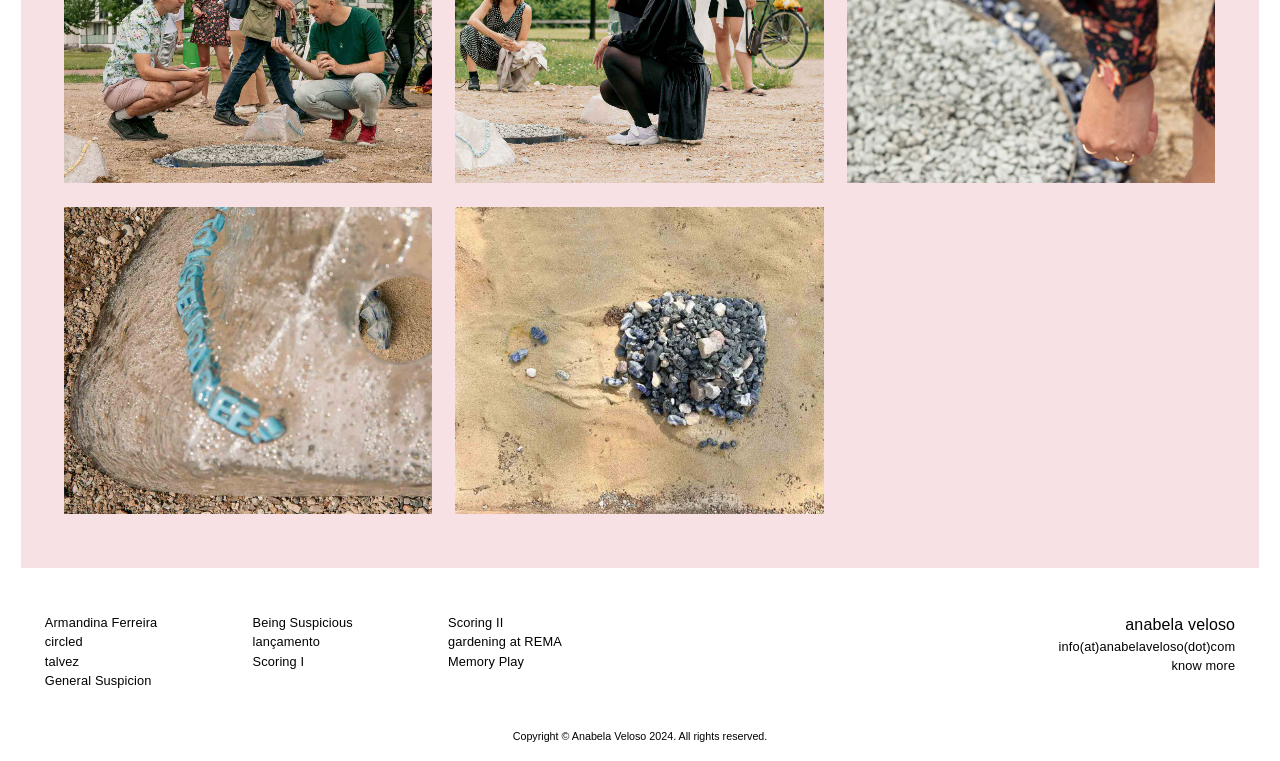Find the bounding box coordinates of the element to click in order to complete this instruction: "contact anabela veloso". The bounding box coordinates must be four float numbers between 0 and 1, denoted as [left, top, right, bottom].

[0.827, 0.84, 0.965, 0.86]